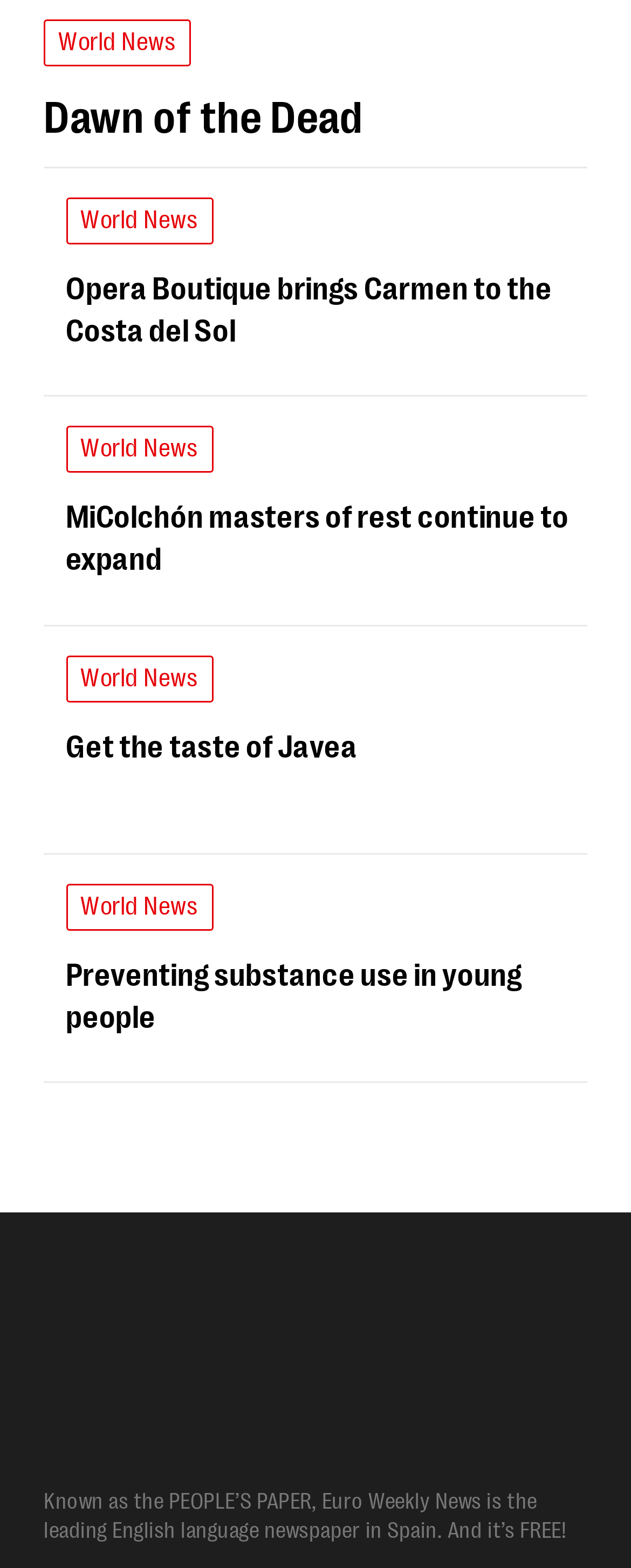Consider the image and give a detailed and elaborate answer to the question: 
How many headings are on the page?

I counted the number of heading elements on the page, which are 'Dawn of the Dead', 'Opera Boutique brings Carmen to the Costa del Sol', 'MiColchón masters of rest continue to expand', 'Get the taste of Javea', and 'Preventing substance use in young people'. There are 6 headings in total.